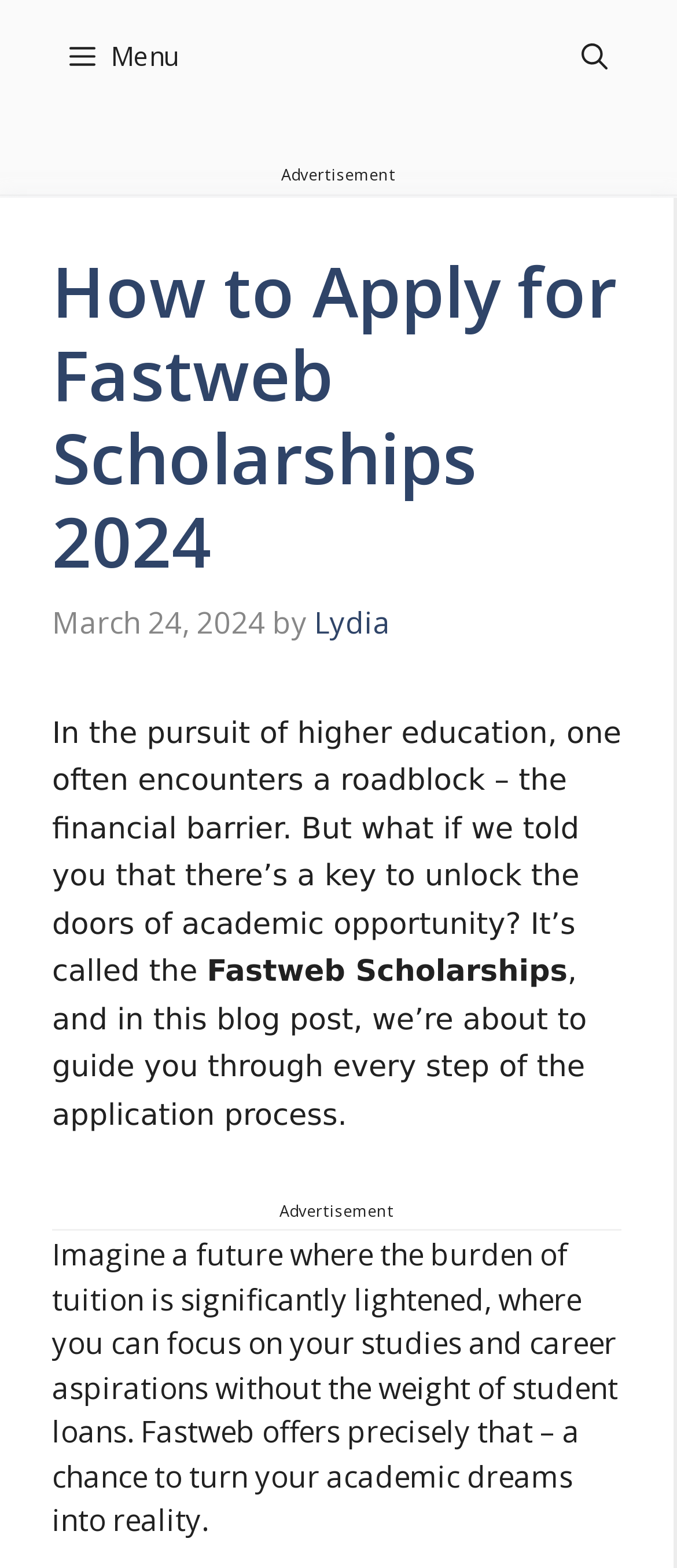Who is the author of this blog post?
Answer the question with as much detail as possible.

The author of this blog post is Lydia, which can be found in the text 'by Lydia' below the heading 'How to Apply for Fastweb Scholarships 2024'.